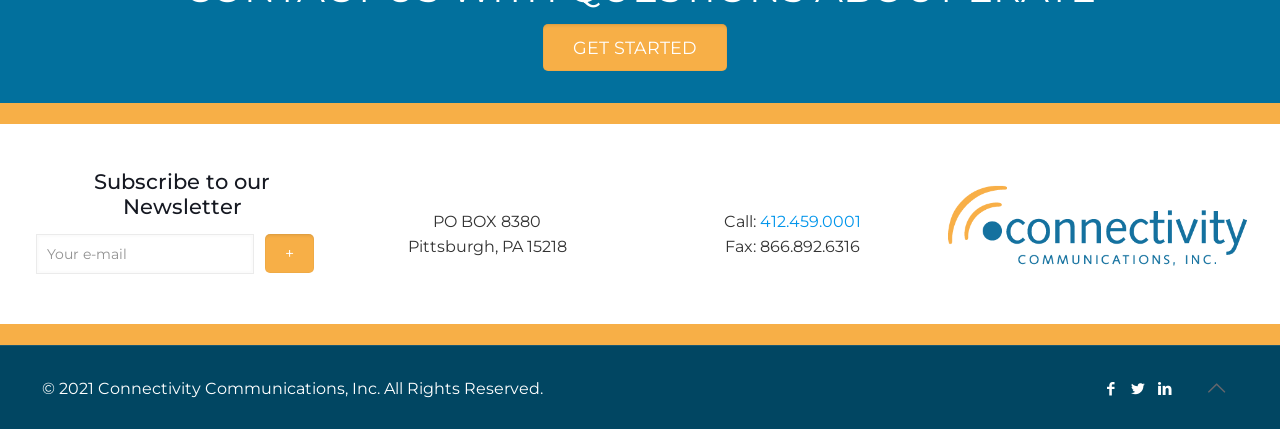Please find and report the bounding box coordinates of the element to click in order to perform the following action: "Call the phone number". The coordinates should be expressed as four float numbers between 0 and 1, in the format [left, top, right, bottom].

[0.594, 0.493, 0.673, 0.537]